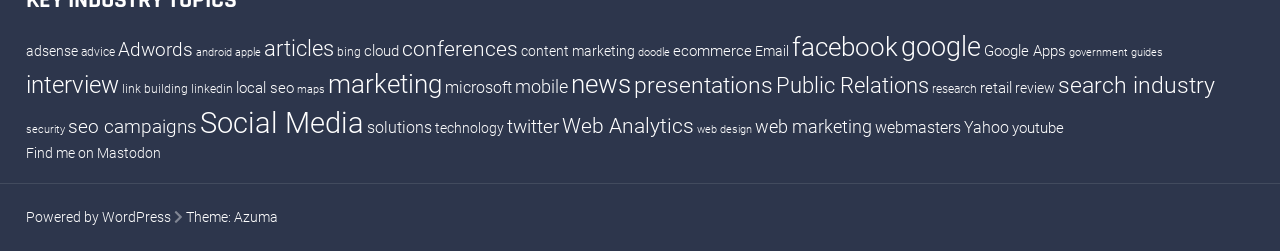Can you find the bounding box coordinates for the element that needs to be clicked to execute this instruction: "Explore the 'Social Media' section"? The coordinates should be given as four float numbers between 0 and 1, i.e., [left, top, right, bottom].

[0.156, 0.42, 0.284, 0.556]